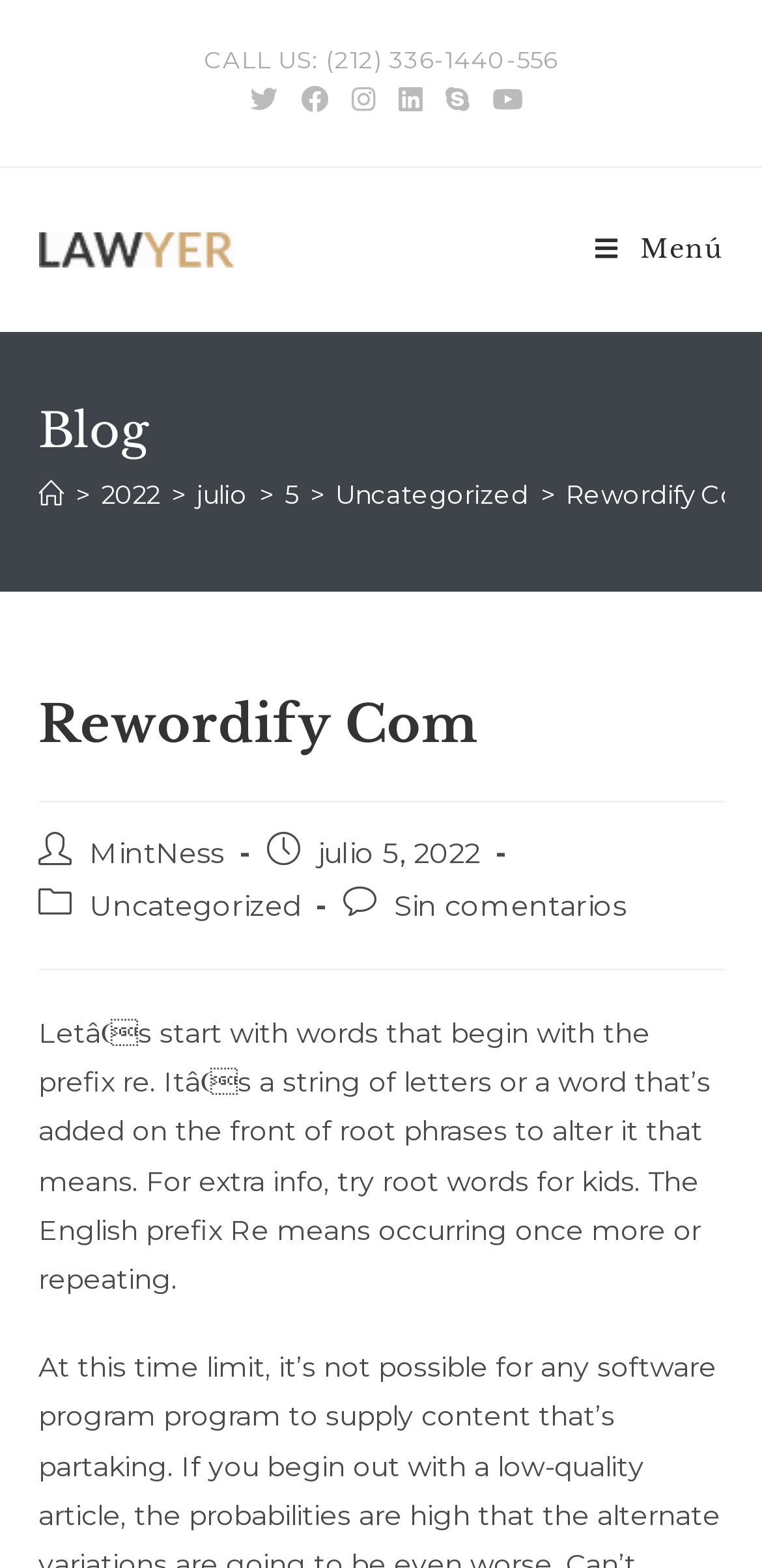Please specify the bounding box coordinates of the clickable section necessary to execute the following command: "Call the phone number".

[0.268, 0.029, 0.732, 0.047]